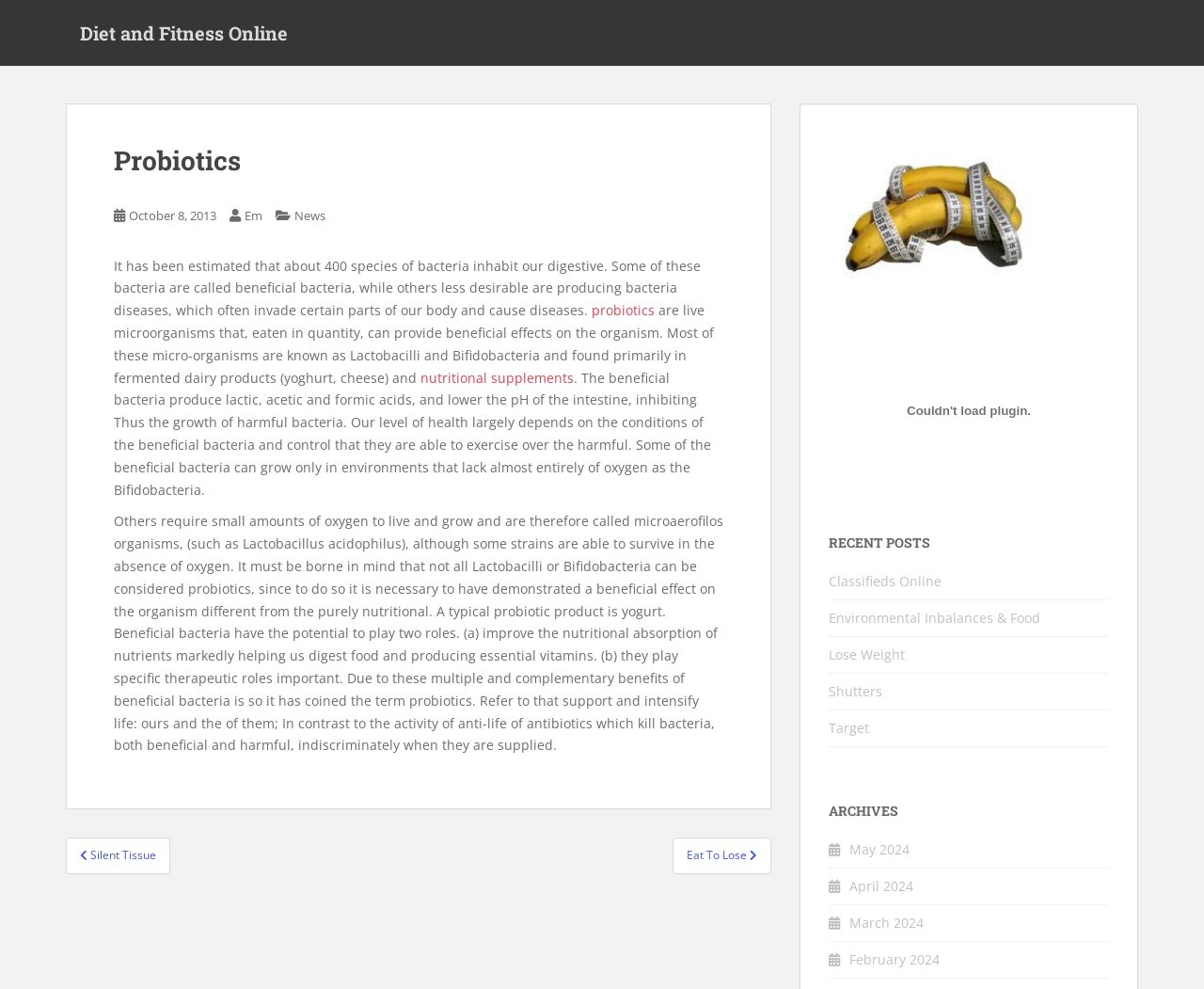Bounding box coordinates are given in the format (top-left x, top-left y, bottom-right x, bottom-right y). All values should be floating point numbers between 0 and 1. Provide the bounding box coordinate for the UI element described as: Environmental Inbalances & Food

[0.688, 0.616, 0.864, 0.634]